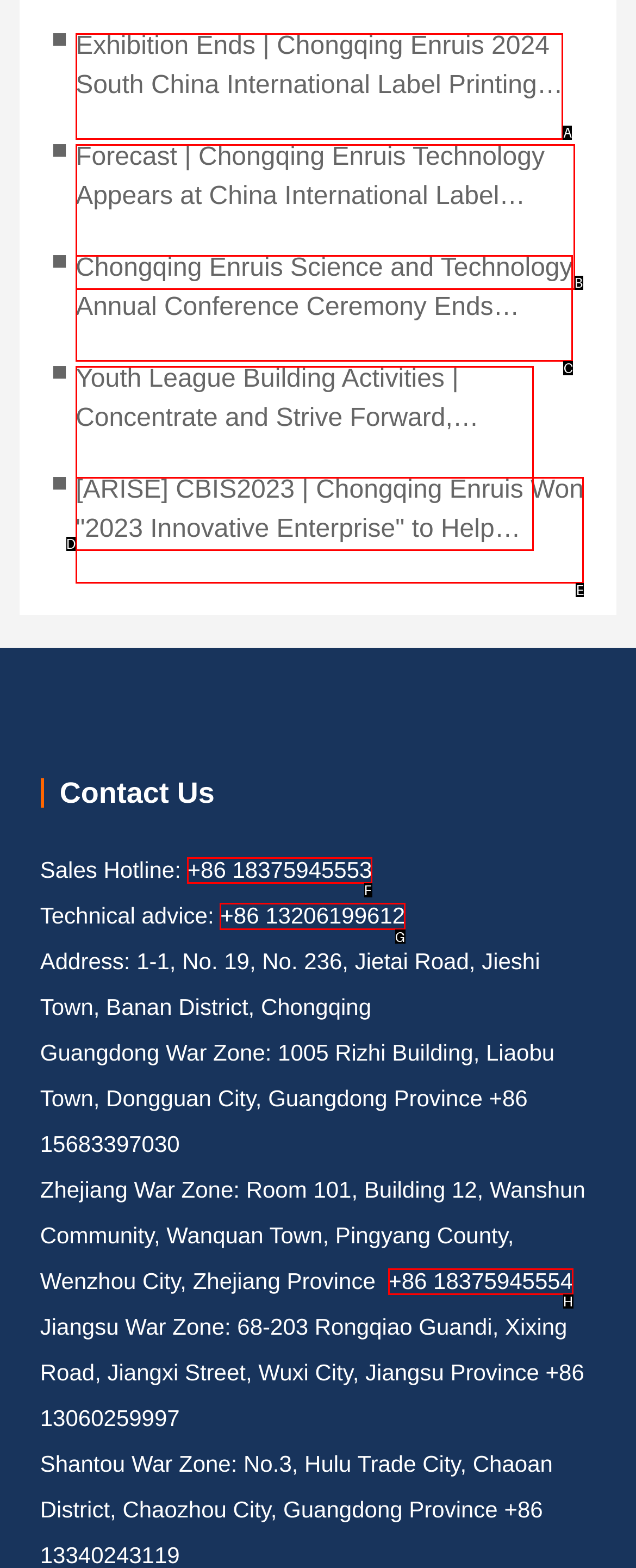Decide which letter you need to select to fulfill the task: Get technical advice
Answer with the letter that matches the correct option directly.

G